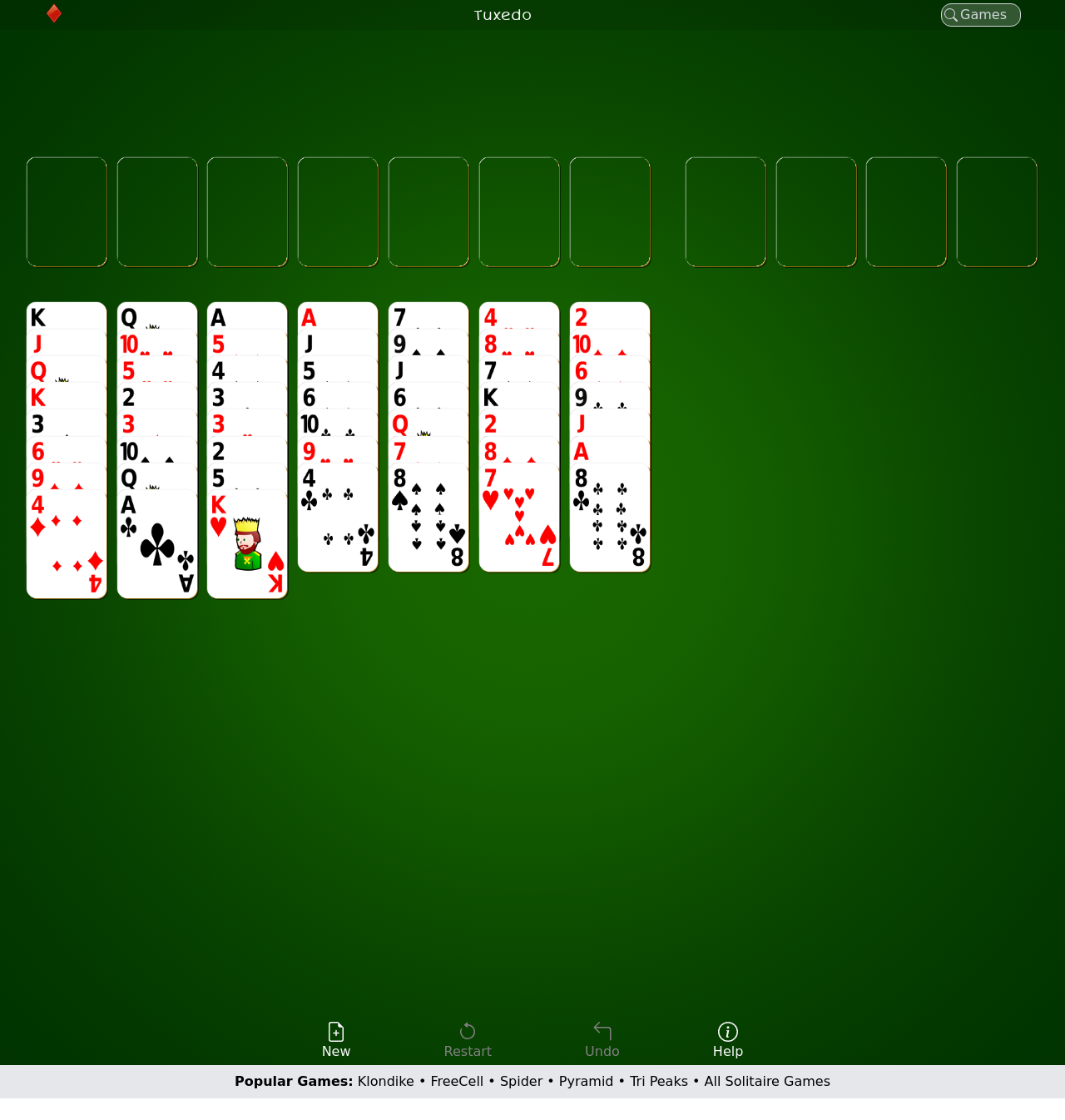Predict the bounding box of the UI element based on this description: "parent_node: Tuxedo placeholder="Games"".

[0.883, 0.003, 0.958, 0.024]